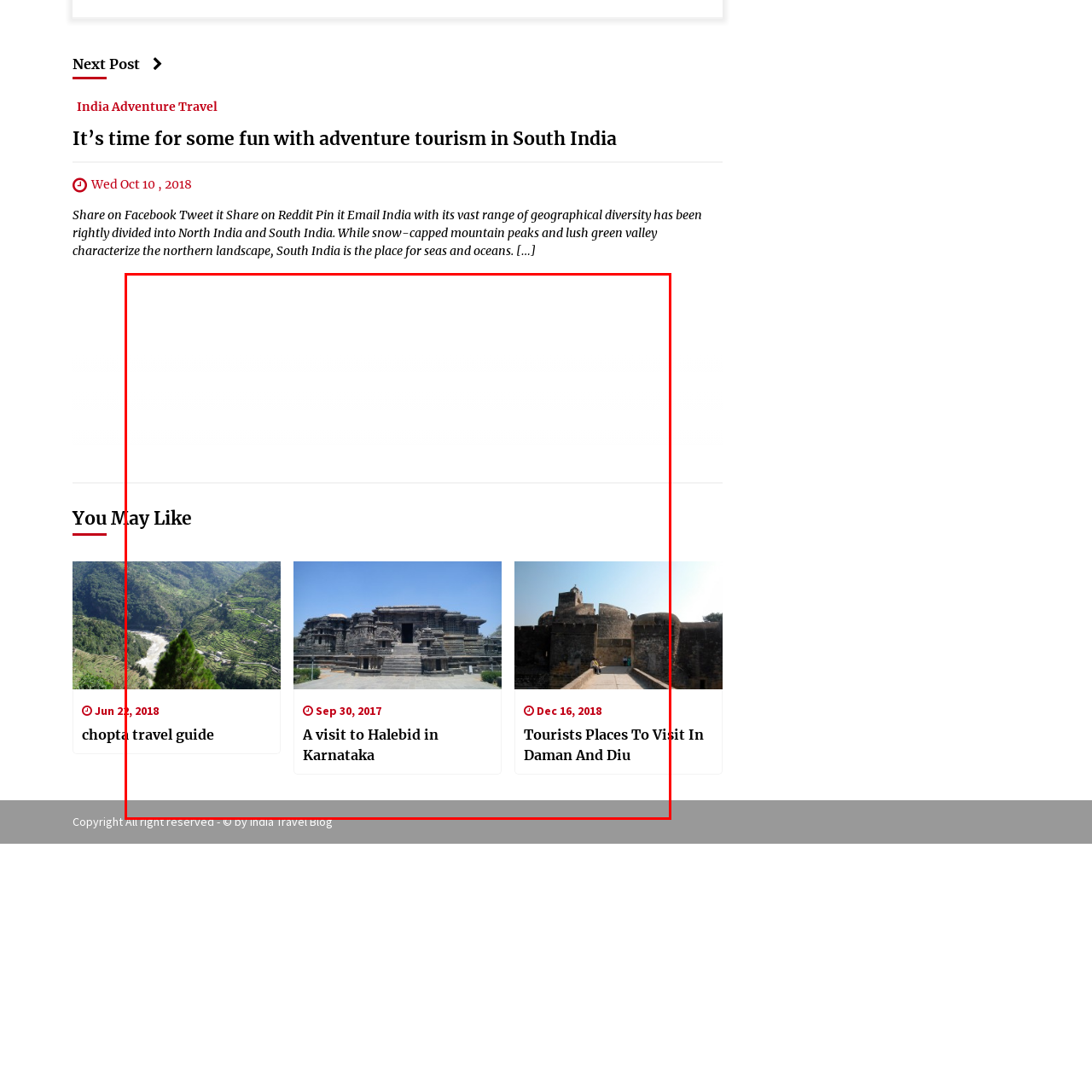Examine the image highlighted by the red boundary, What is the surrounding environment? Provide your answer in a single word or phrase.

Lush greenery